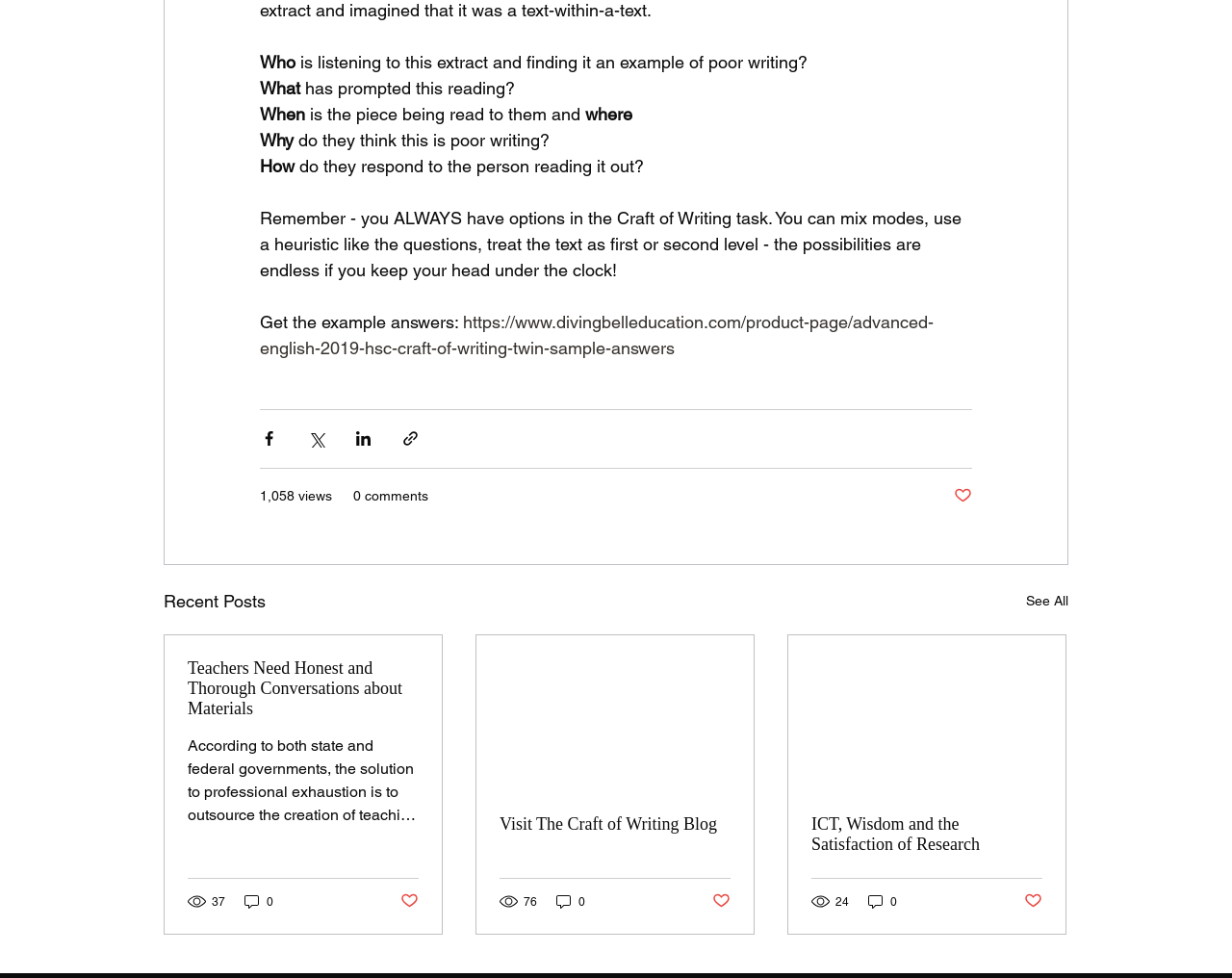How many social media sharing options are available?
Examine the image and provide an in-depth answer to the question.

There are four social media sharing options available, including 'Share via Facebook', 'Share via Twitter', 'Share via LinkedIn', and 'Share via link', as indicated by the buttons on the webpage.